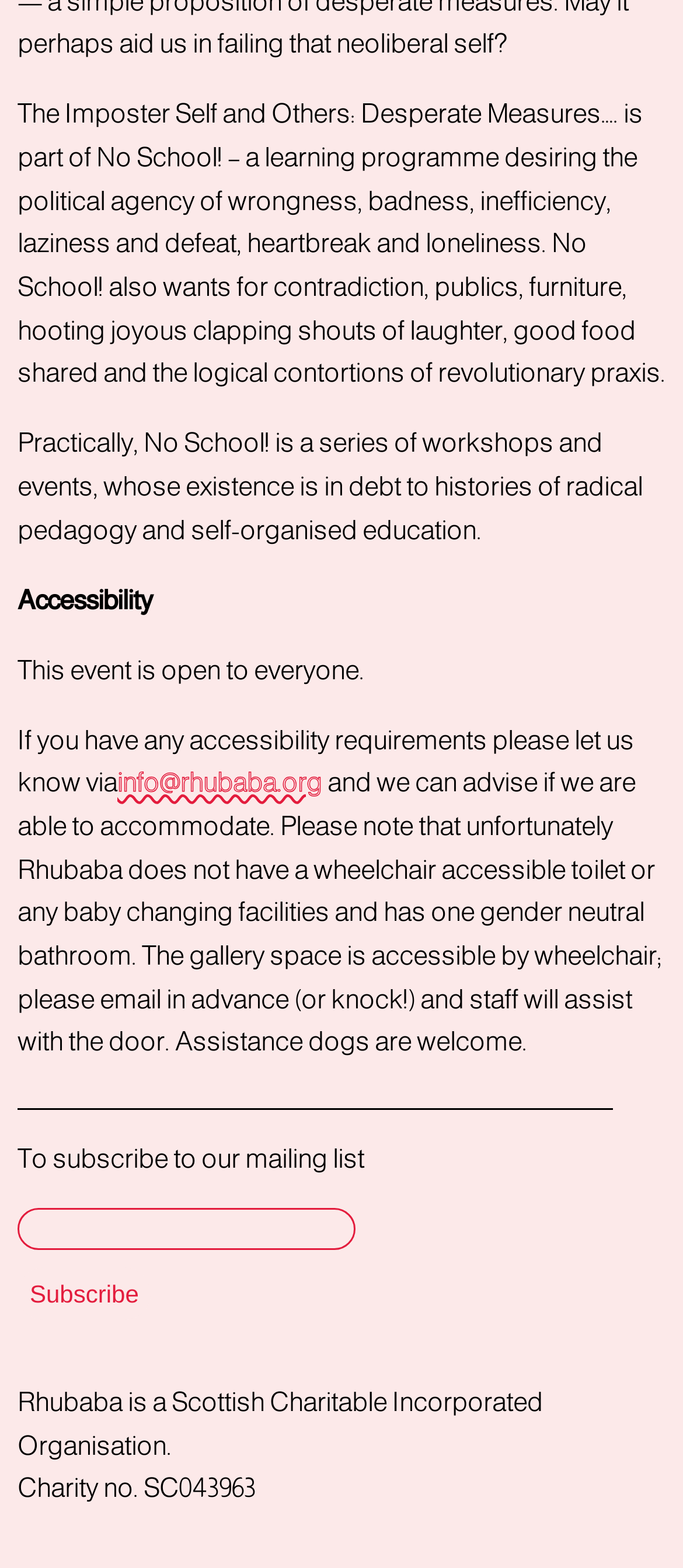Bounding box coordinates are specified in the format (top-left x, top-left y, bottom-right x, bottom-right y). All values are floating point numbers bounded between 0 and 1. Please provide the bounding box coordinate of the region this sentence describes: name="EMAIL"

[0.026, 0.77, 0.521, 0.797]